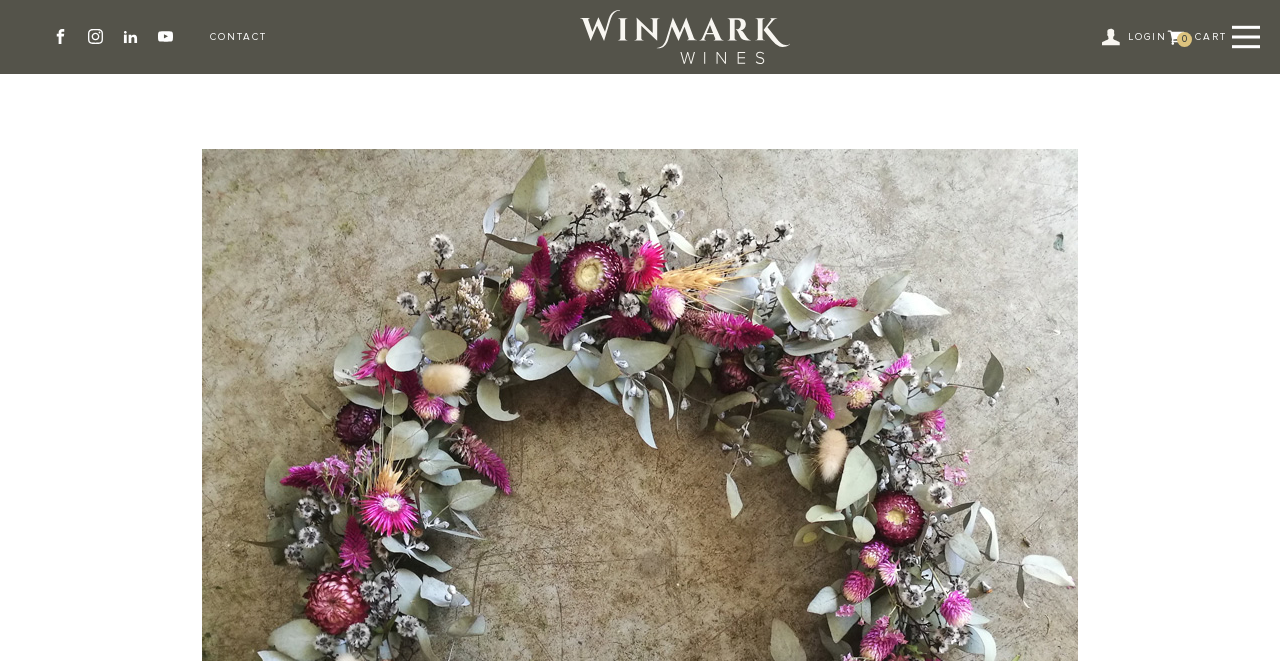Given the content of the image, can you provide a detailed answer to the question?
What is the logo of the website?

I can see an image at the top of the webpage, which is labeled as 'site logo'. This image is likely the logo of the website, representing the brand or identity of the webpage.